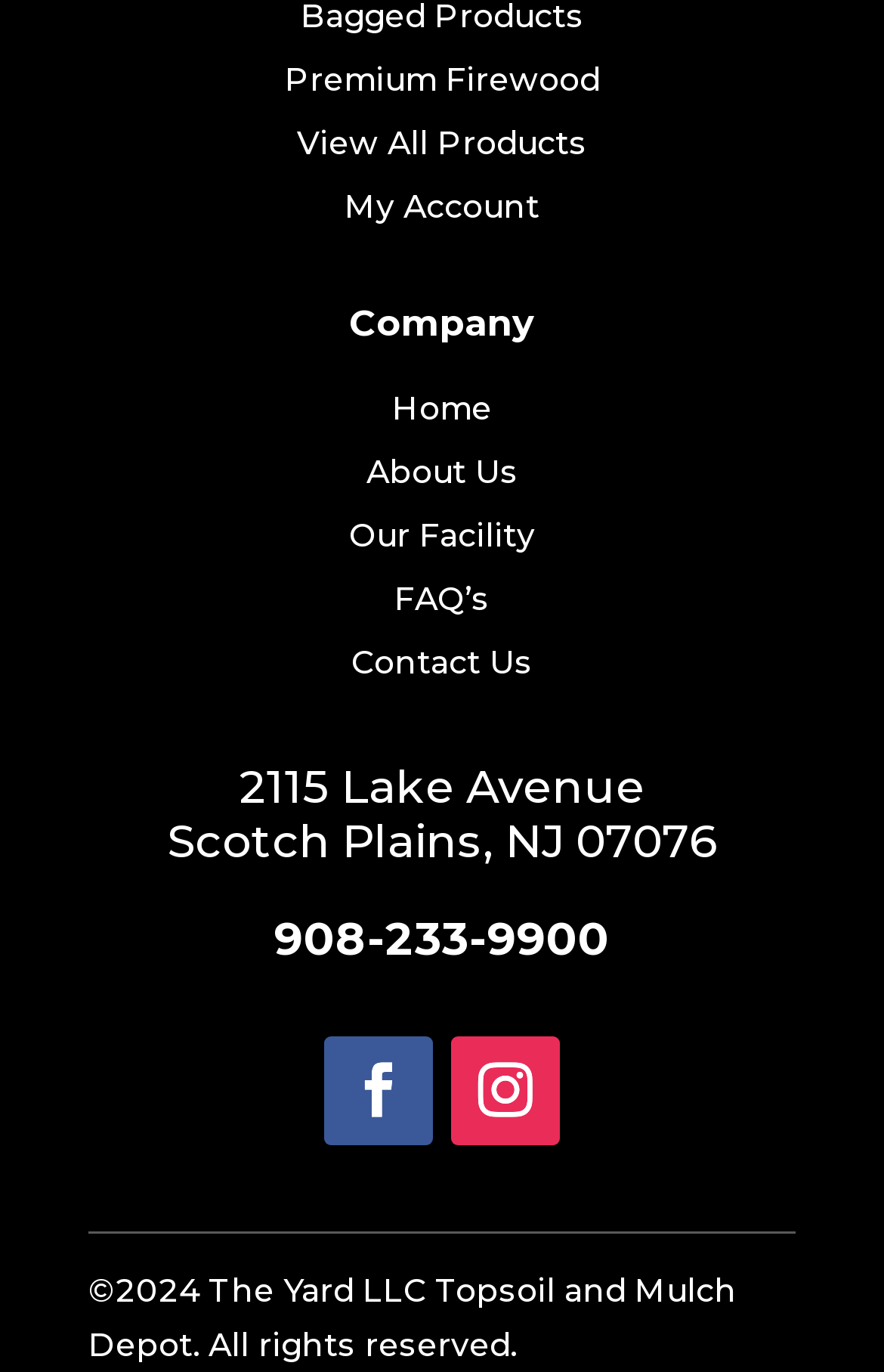Given the description "View All Products", determine the bounding box of the corresponding UI element.

[0.336, 0.089, 0.664, 0.119]